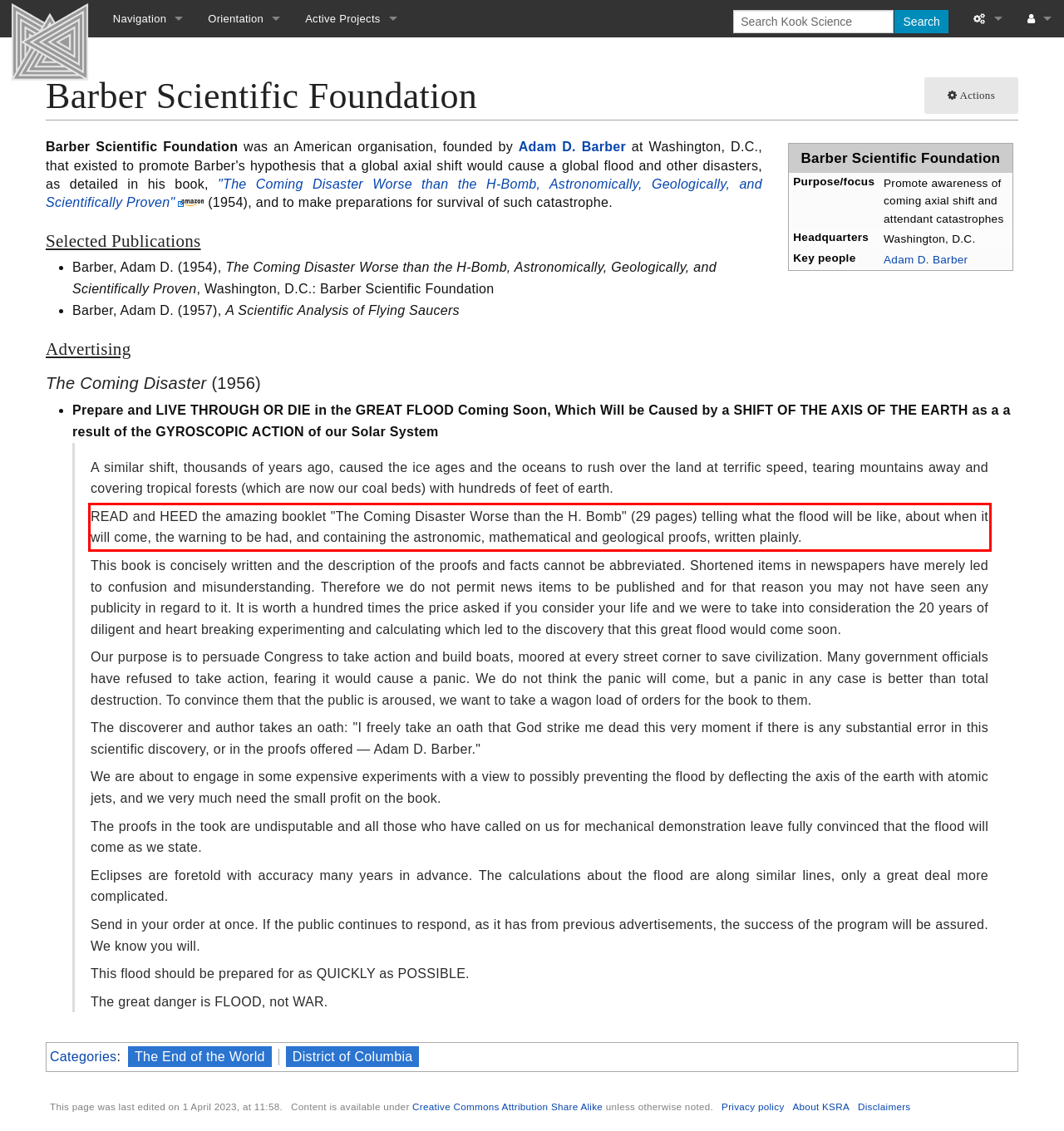From the provided screenshot, extract the text content that is enclosed within the red bounding box.

READ and HEED the amazing booklet "The Coming Disaster Worse than the H. Bomb" (29 pages) telling what the flood will be like, about when it will come, the warning to be had, and containing the astronomic, mathematical and geological proofs, written plainly.